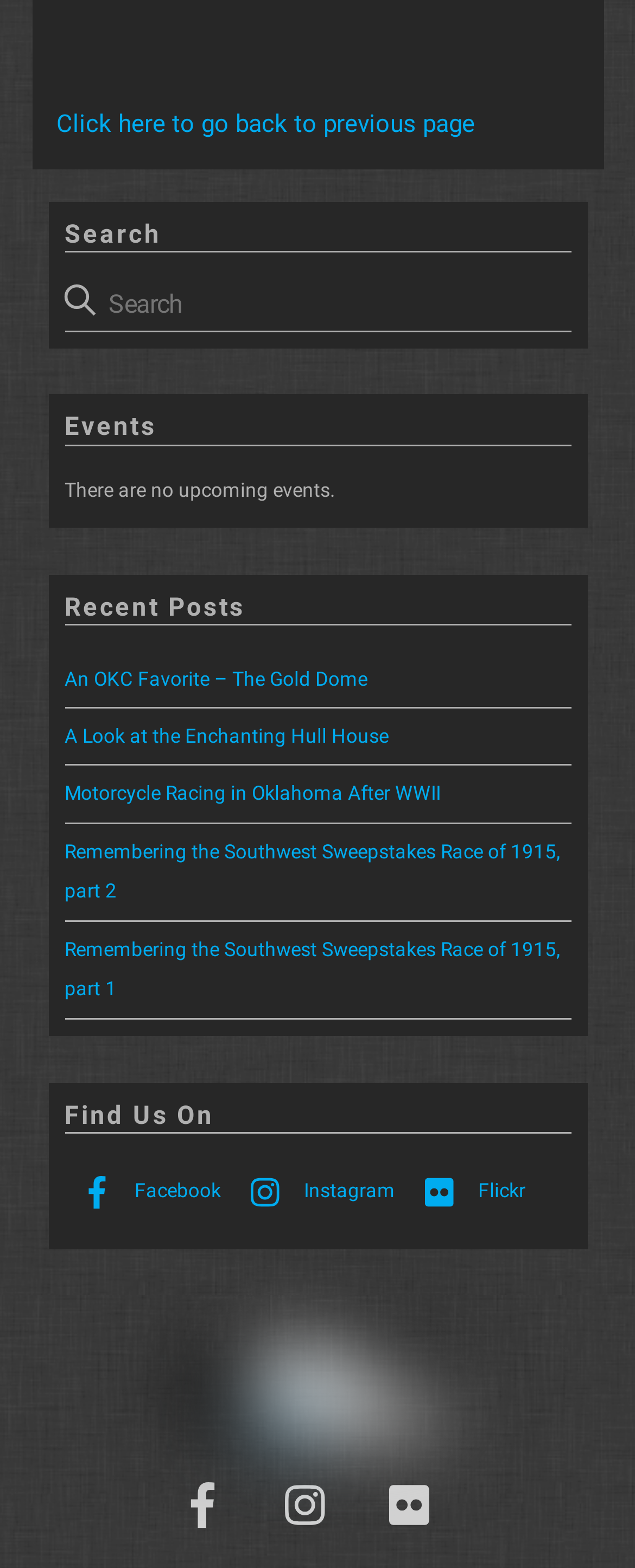Find the bounding box coordinates of the clickable area required to complete the following action: "View okcmod logo".

[0.308, 0.894, 0.692, 0.919]